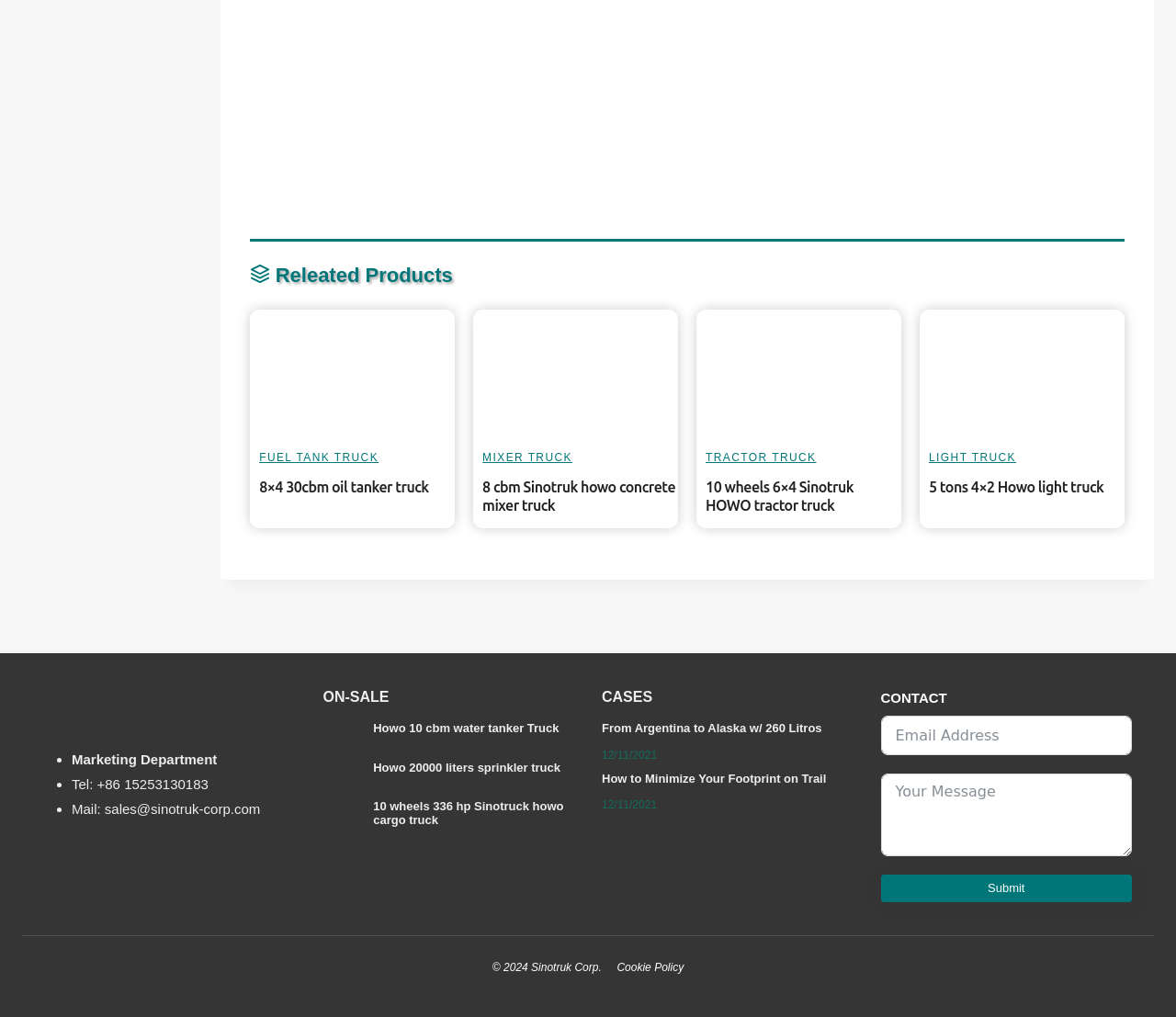Please provide the bounding box coordinates for the element that needs to be clicked to perform the following instruction: "Click on 'LIGHT TRUCK'". The coordinates should be given as four float numbers between 0 and 1, i.e., [left, top, right, bottom].

[0.79, 0.444, 0.864, 0.456]